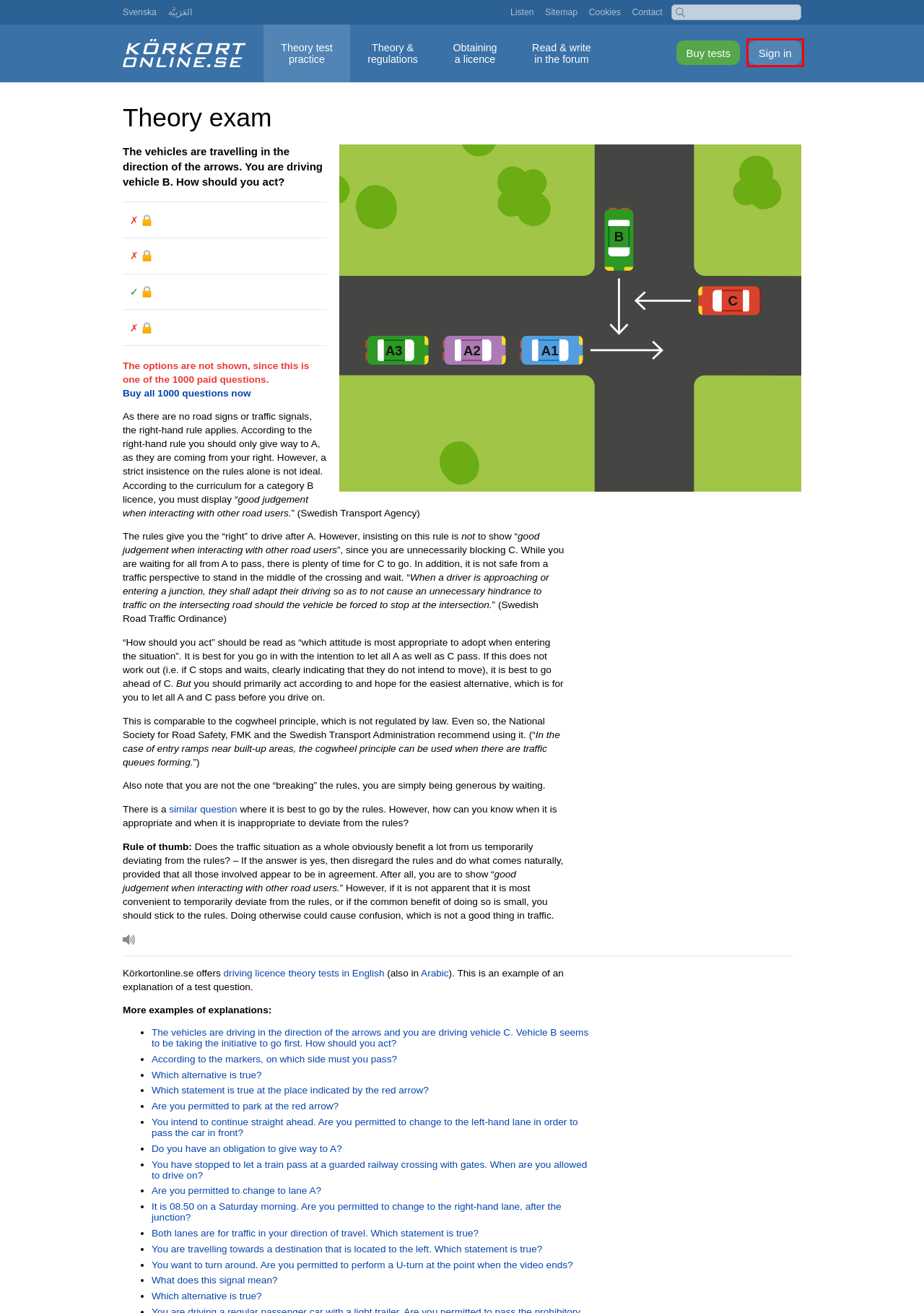Consider the screenshot of a webpage with a red bounding box around an element. Select the webpage description that best corresponds to the new page after clicking the element inside the red bounding box. Here are the candidates:
A. Körkortonline.se – sign in
B. Sitemap – Körkortonline.se
C. Körkortonline.se – listen
D. Driving licence forum (Sweden)
E. Theory exam: Which statement is true at the place indicated by the red arrow?
F. Theory exam: What does this signal mean?
G. Körkortonline.se – contact customer services
H. Cookies on Körkortonline.se

A